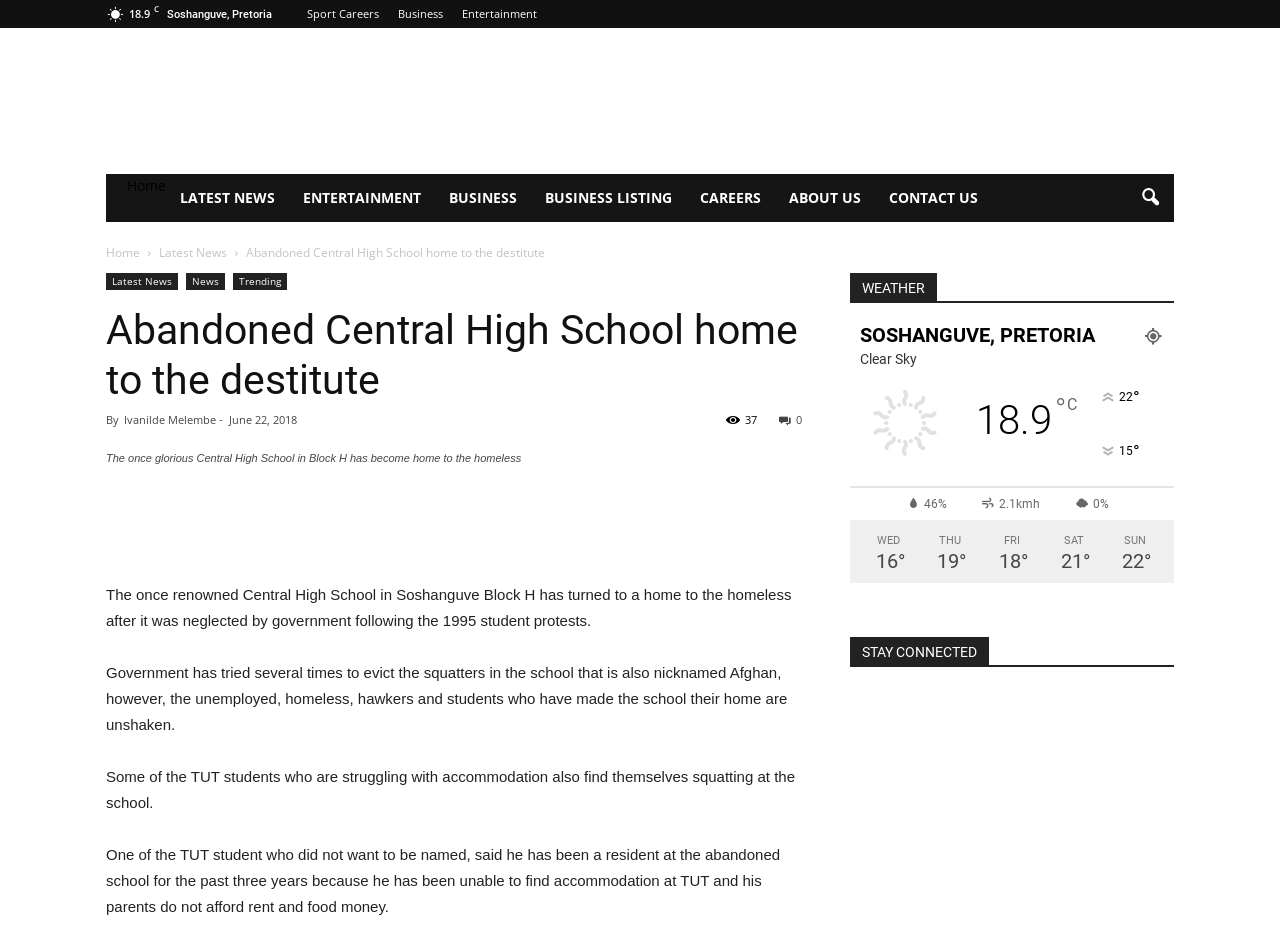Please mark the bounding box coordinates of the area that should be clicked to carry out the instruction: "Click the '解决方案' link".

None